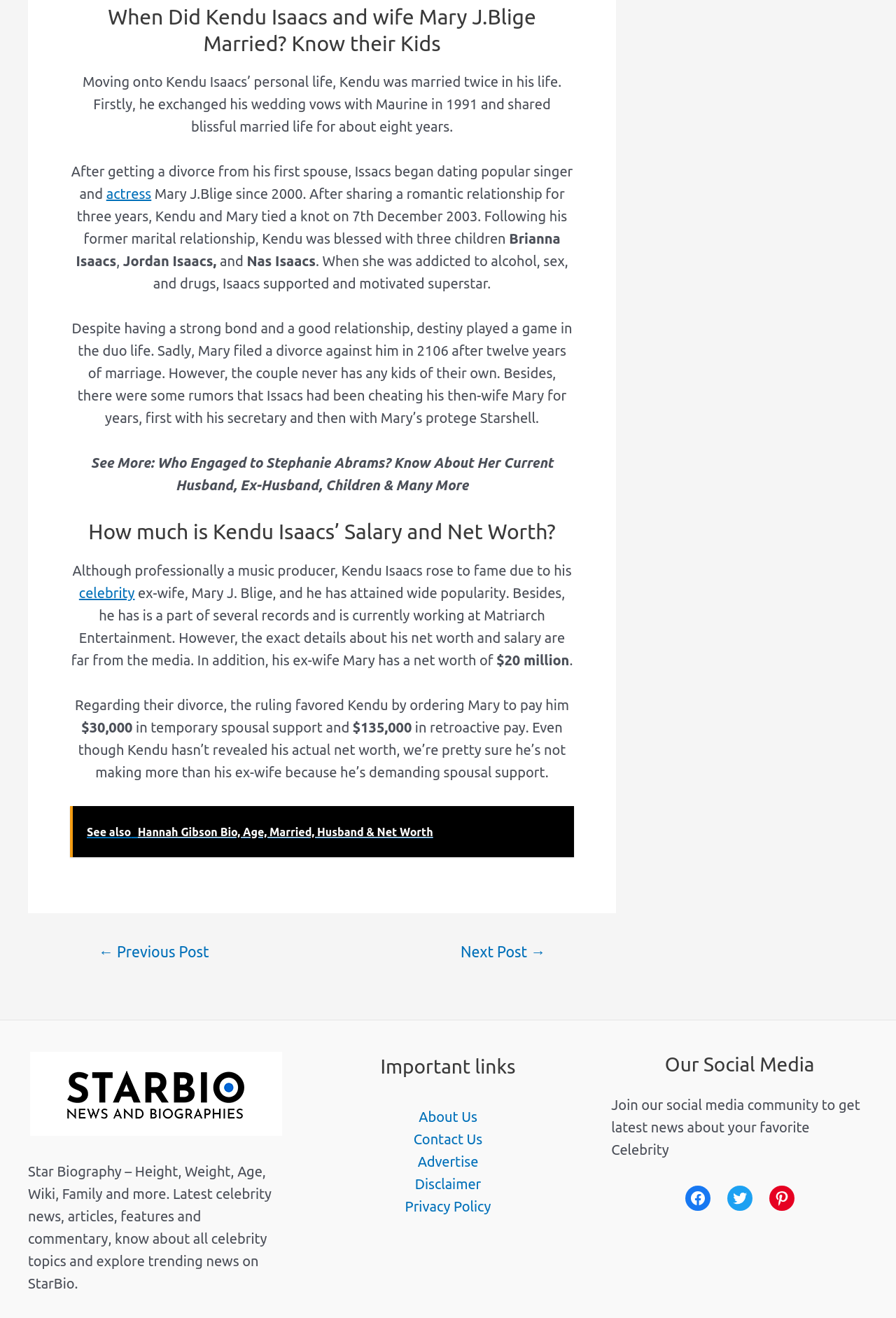What is the name of Kendu Isaacs' ex-wife?
Please answer the question with a detailed response using the information from the screenshot.

The webpage mentions that Kendu Isaacs was married to Mary J. Blige, a popular singer, from 2003 to 2016.